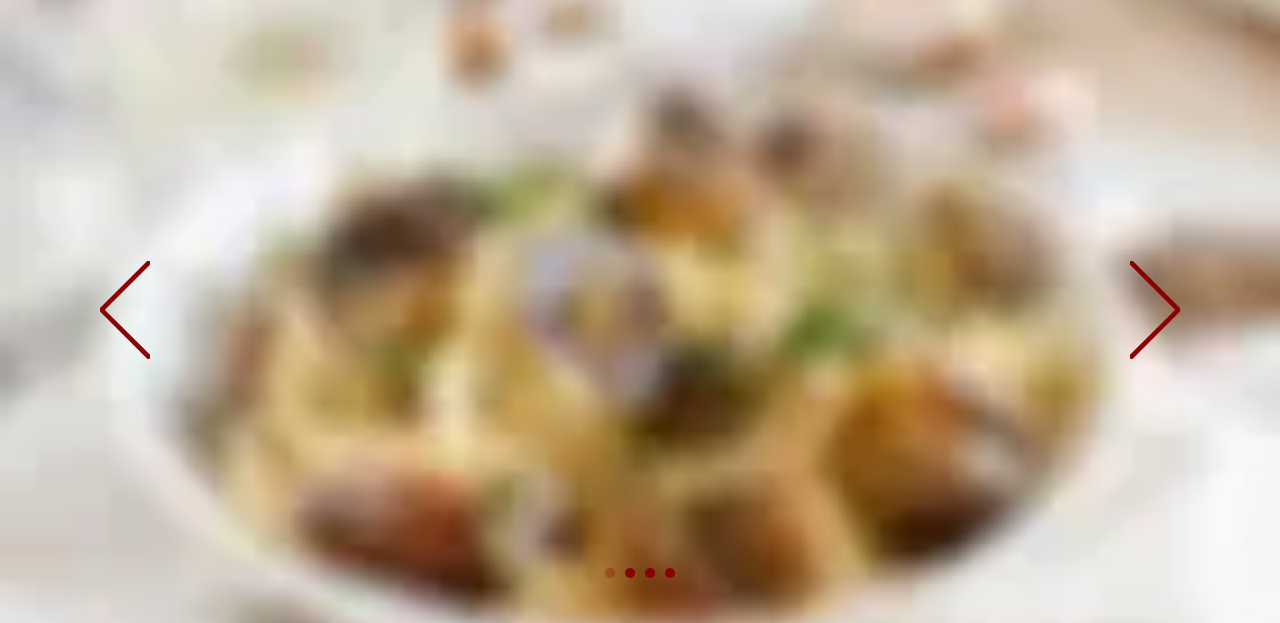Craft a descriptive caption that covers all aspects of the image.

The image showcases a delectable dish of seafood pasta, elegantly presented in a white bowl against a soft, neutral backdrop that enhances its vibrant colors. The pasta is interspersed with an assortment of seafood, likely including shrimp, mussels, and clams, garnished with fresh herbs for an aromatic touch. Framing the dish are navigational arrows indicating the option to view previous or next slides in the slideshow, suggesting this image is part of a culinary presentation or menu showcase. The overall composition emphasizes the appetizing appearance of the dish, inviting viewers to explore further tantalizing options.